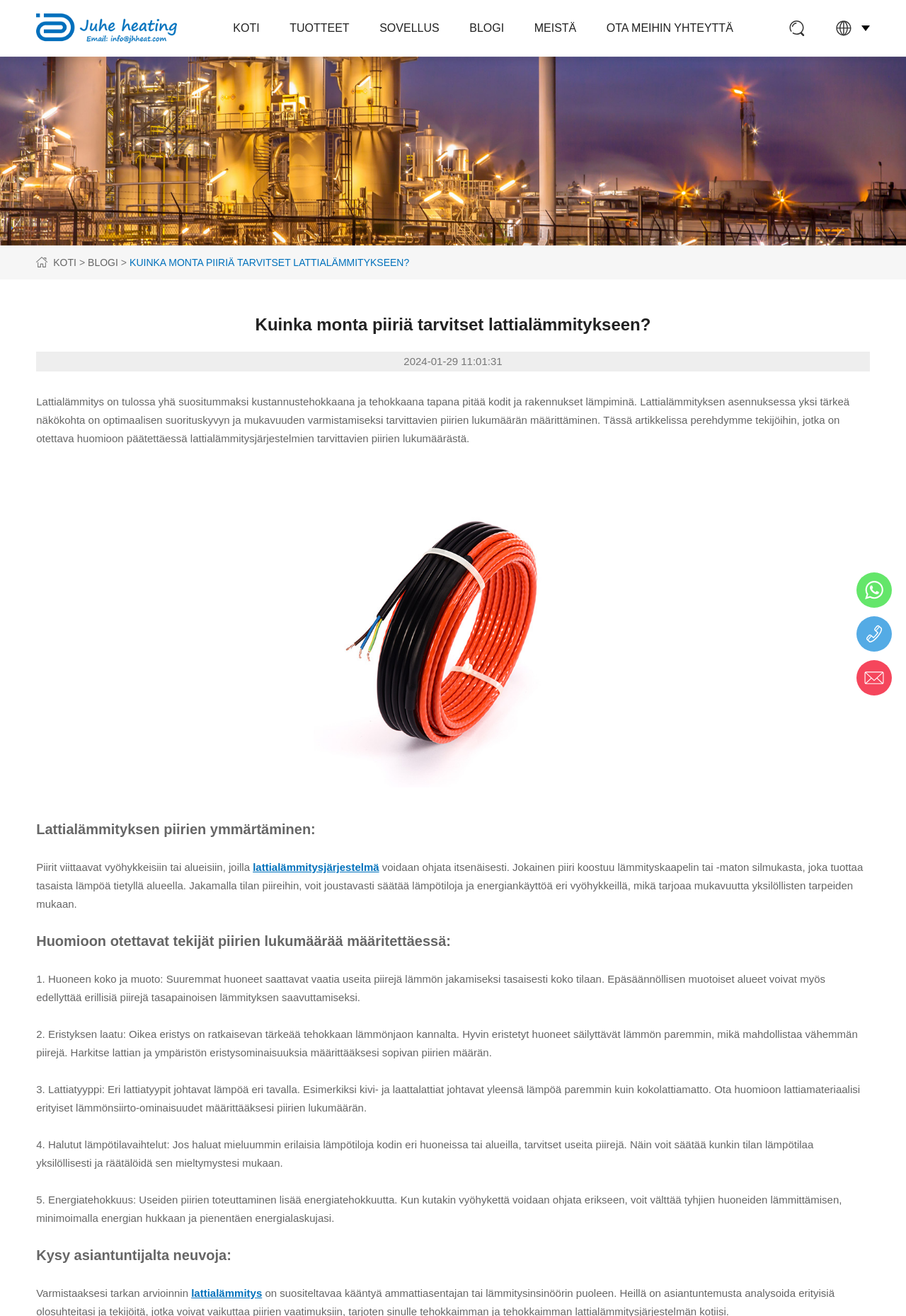Identify the bounding box coordinates of the clickable section necessary to follow the following instruction: "Contact us". The coordinates should be presented as four float numbers from 0 to 1, i.e., [left, top, right, bottom].

[0.669, 0.0, 0.809, 0.043]